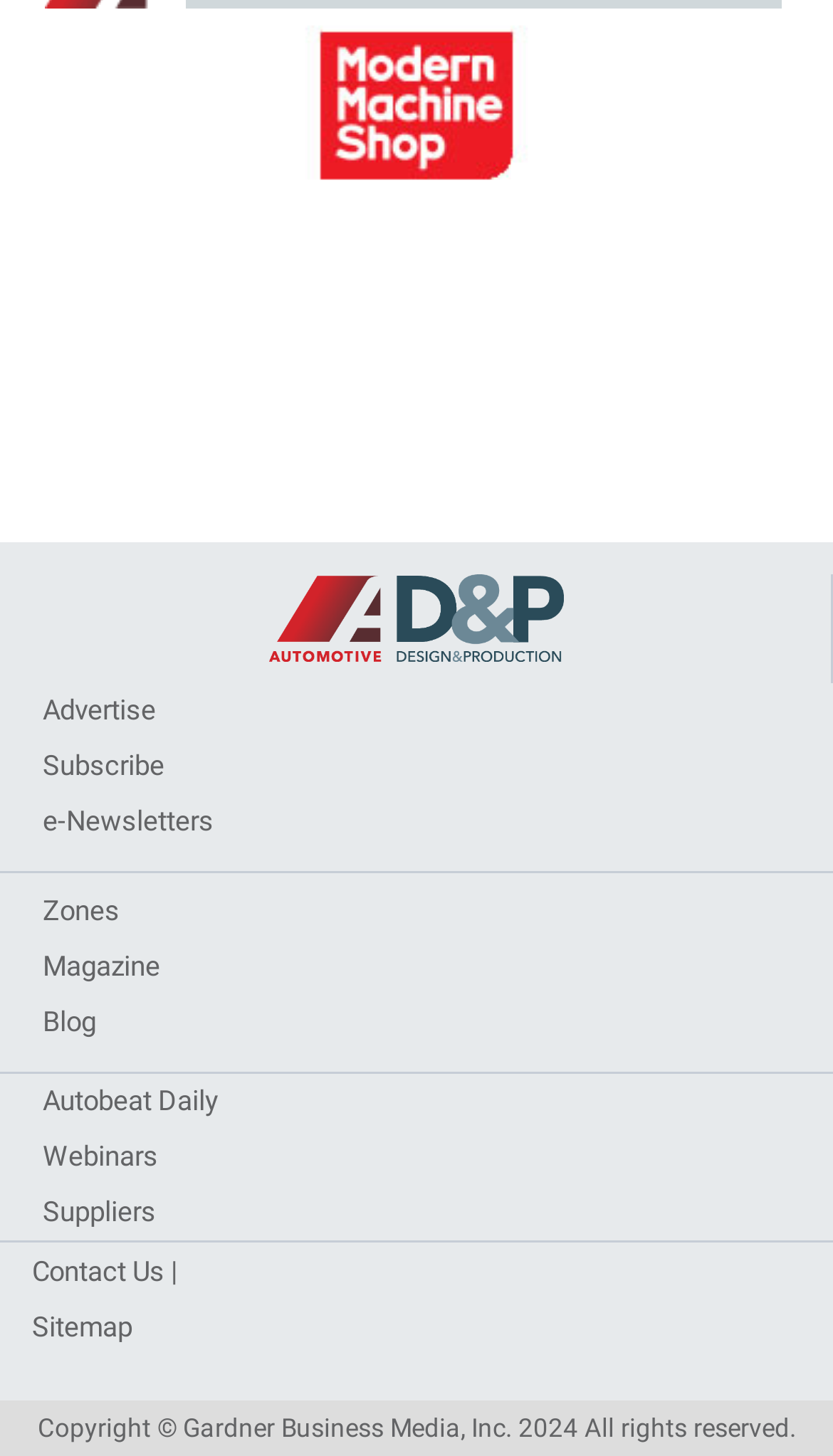Identify the bounding box coordinates of the clickable region necessary to fulfill the following instruction: "Contact Us". The bounding box coordinates should be four float numbers between 0 and 1, i.e., [left, top, right, bottom].

[0.038, 0.863, 0.213, 0.885]